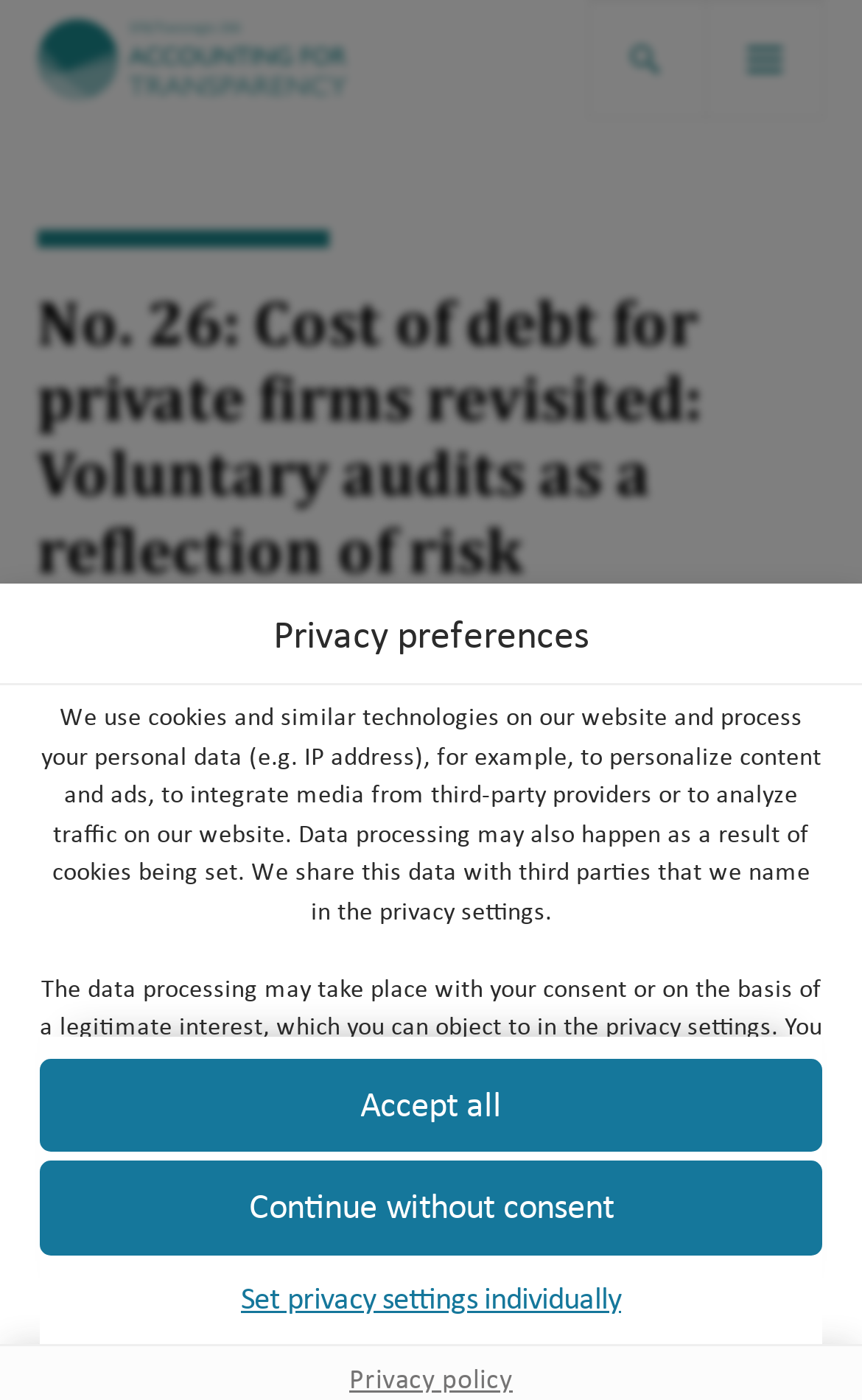Provide the bounding box coordinates for the specified HTML element described in this description: "2020". The coordinates should be four float numbers ranging from 0 to 1, in the format [left, top, right, bottom].

[0.156, 0.459, 0.248, 0.499]